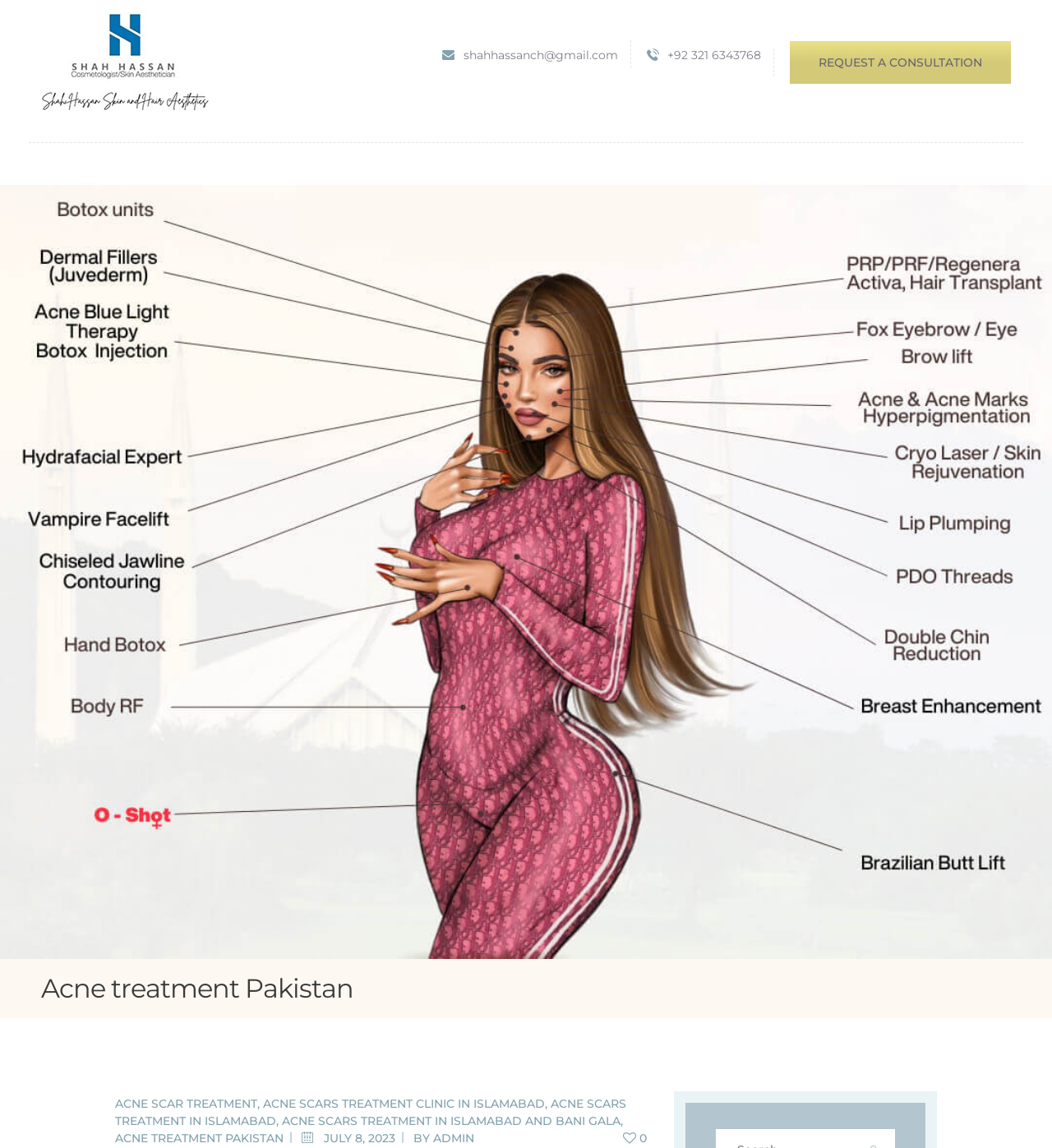Using the provided element description, identify the bounding box coordinates as (top-left x, top-left y, bottom-right x, bottom-right y). Ensure all values are between 0 and 1. Description: parent_node: shahhassanch@gmail.com title="Scroll to top"

[0.957, 0.924, 0.983, 0.948]